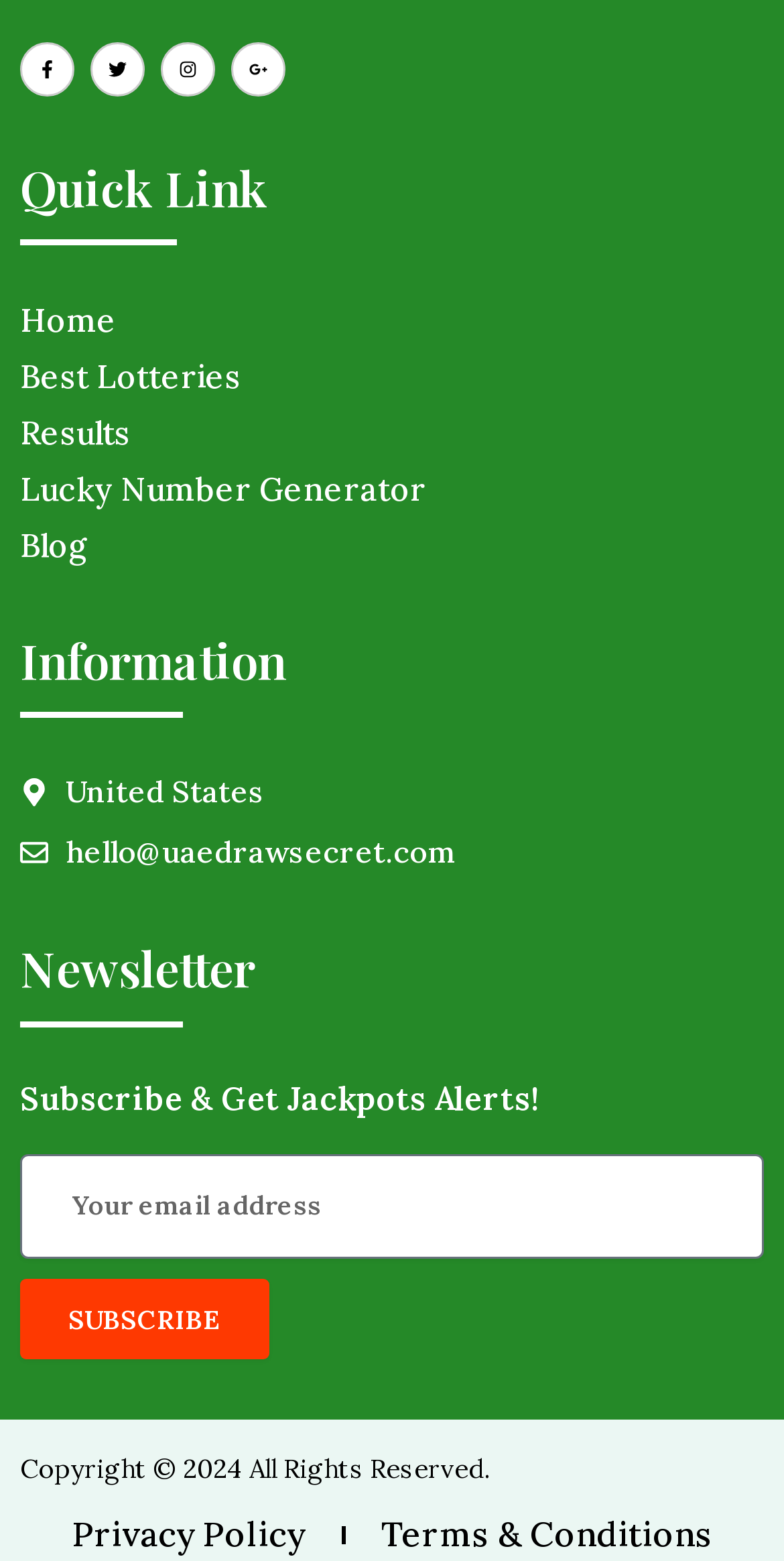Provide a brief response to the question using a single word or phrase: 
What is the required field in the newsletter subscription section?

Email